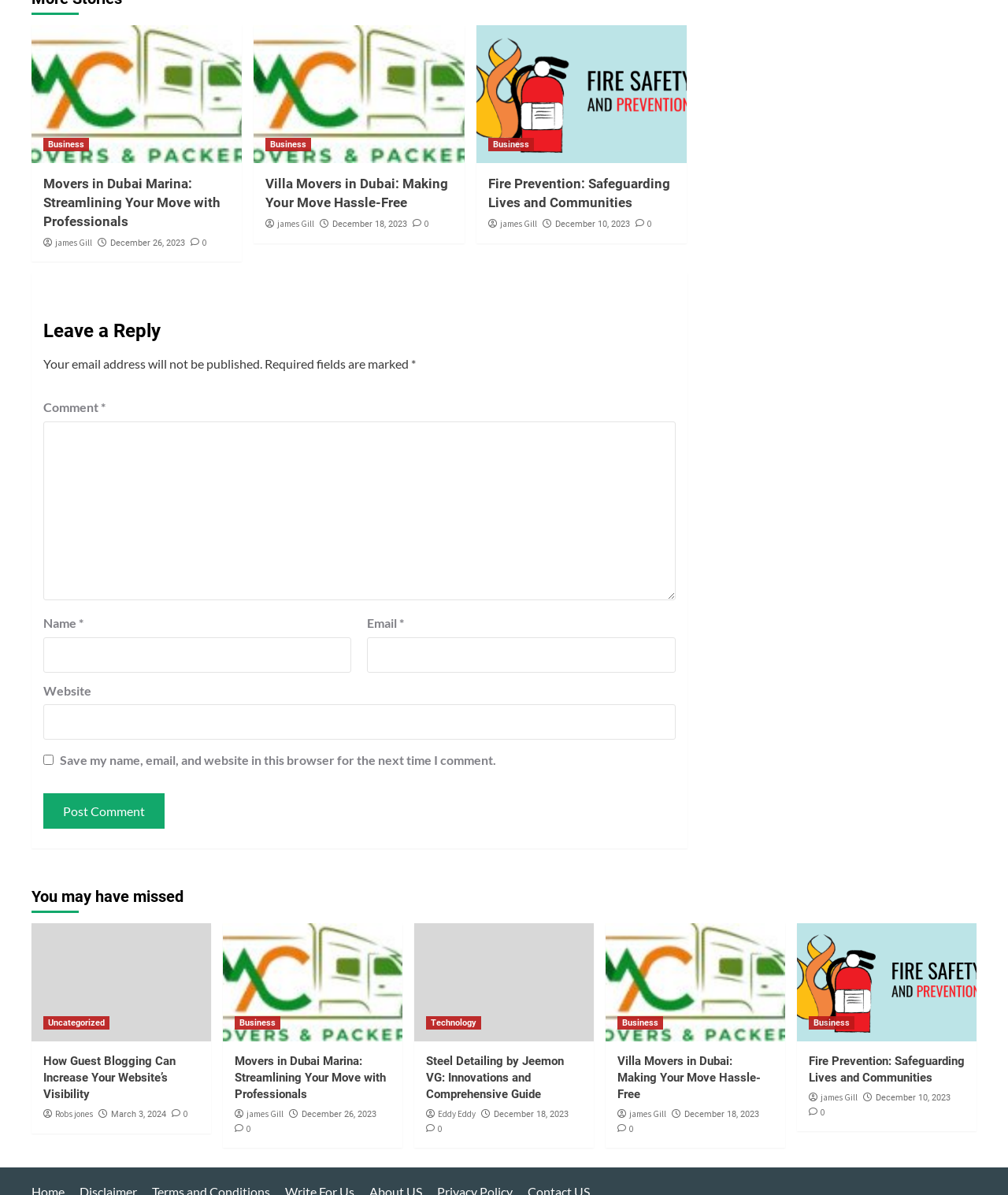Determine the bounding box coordinates for the UI element described. Format the coordinates as (top-left x, top-left y, bottom-right x, bottom-right y) and ensure all values are between 0 and 1. Element description: alt="Fire Prevention"

[0.473, 0.021, 0.682, 0.137]